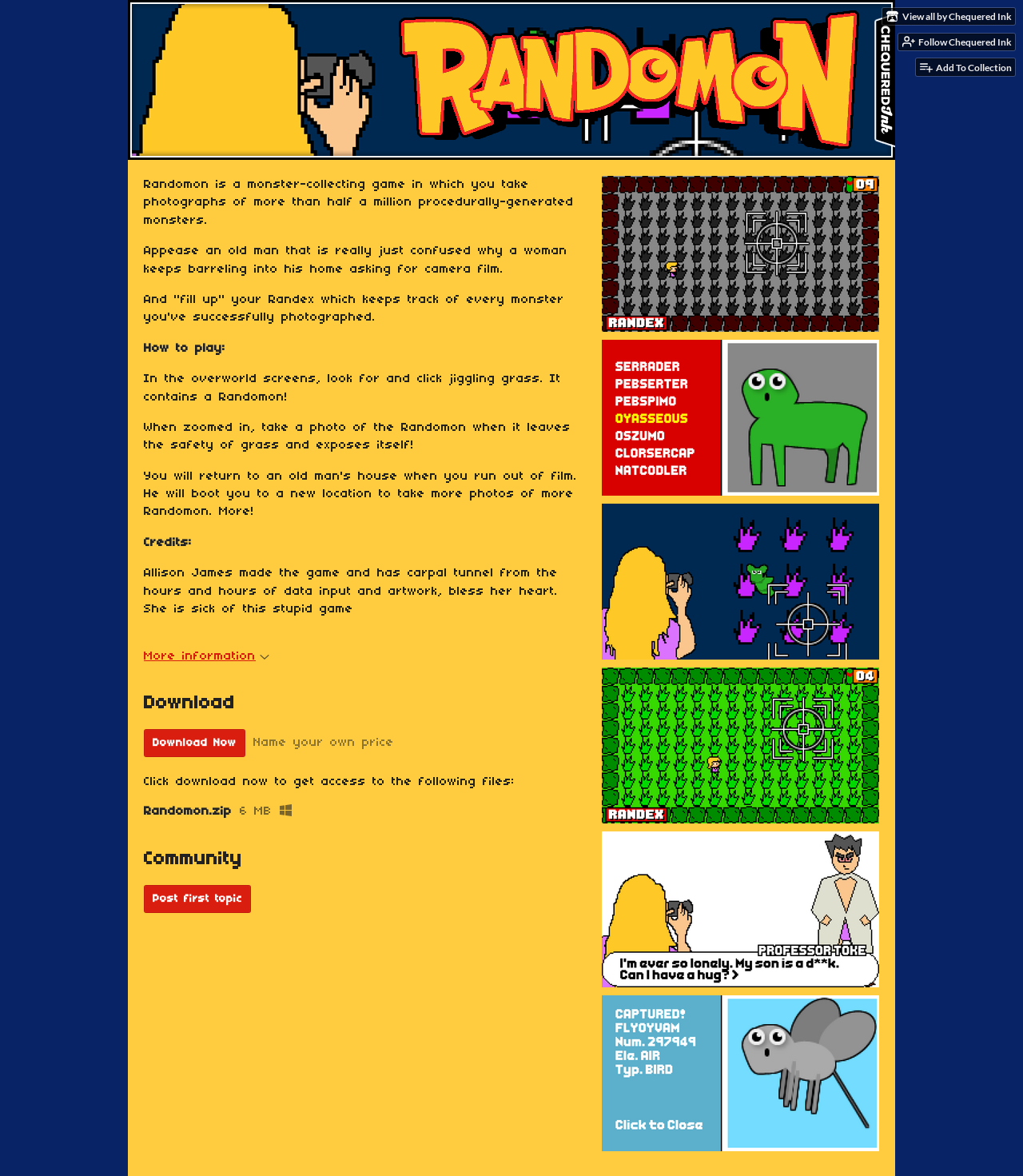Please respond to the question using a single word or phrase:
How many files are available for download?

1